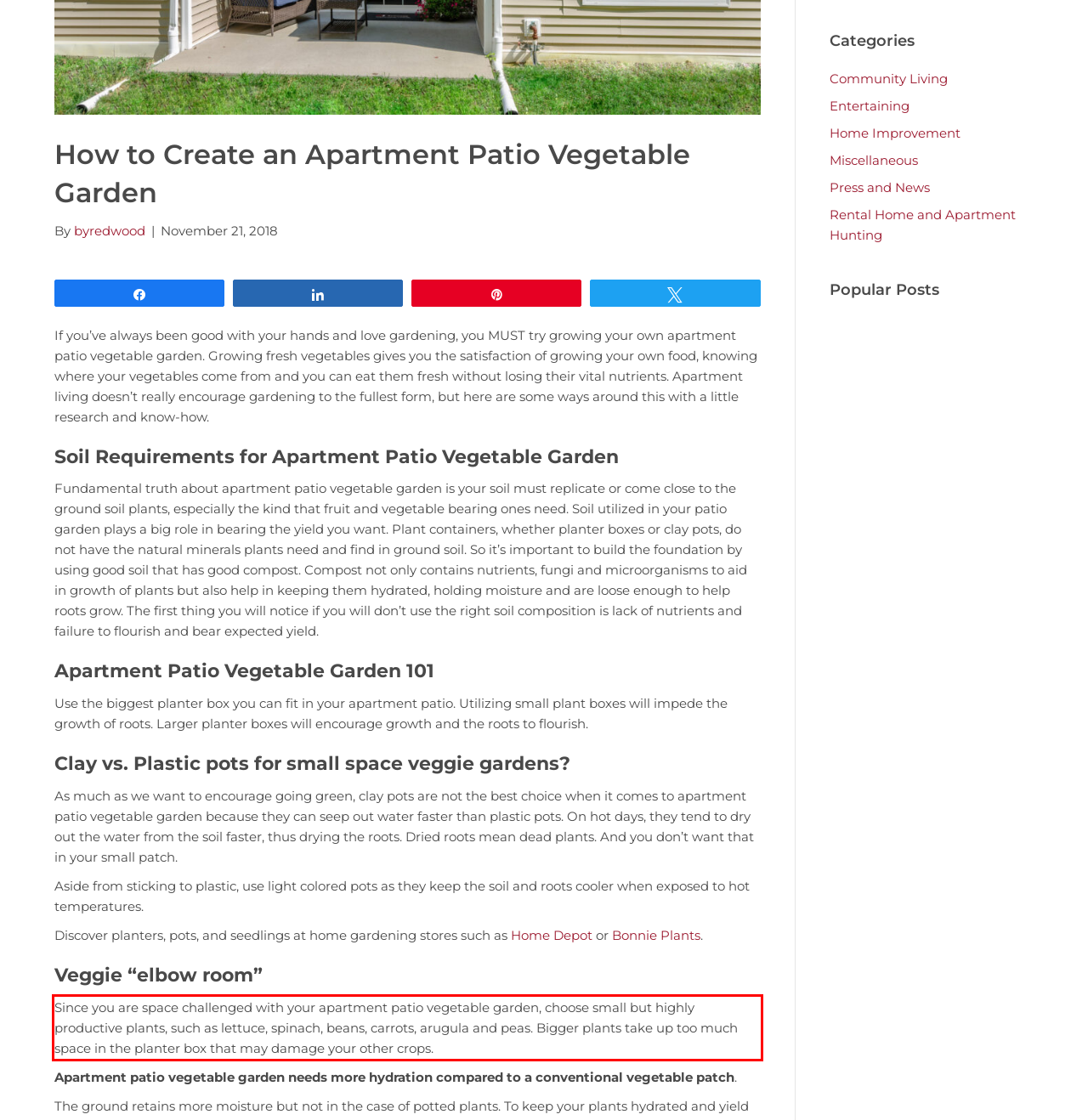Perform OCR on the text inside the red-bordered box in the provided screenshot and output the content.

Since you are space challenged with your apartment patio vegetable garden, choose small but highly productive plants, such as lettuce, spinach, beans, carrots, arugula and peas. Bigger plants take up too much space in the planter box that may damage your other crops.